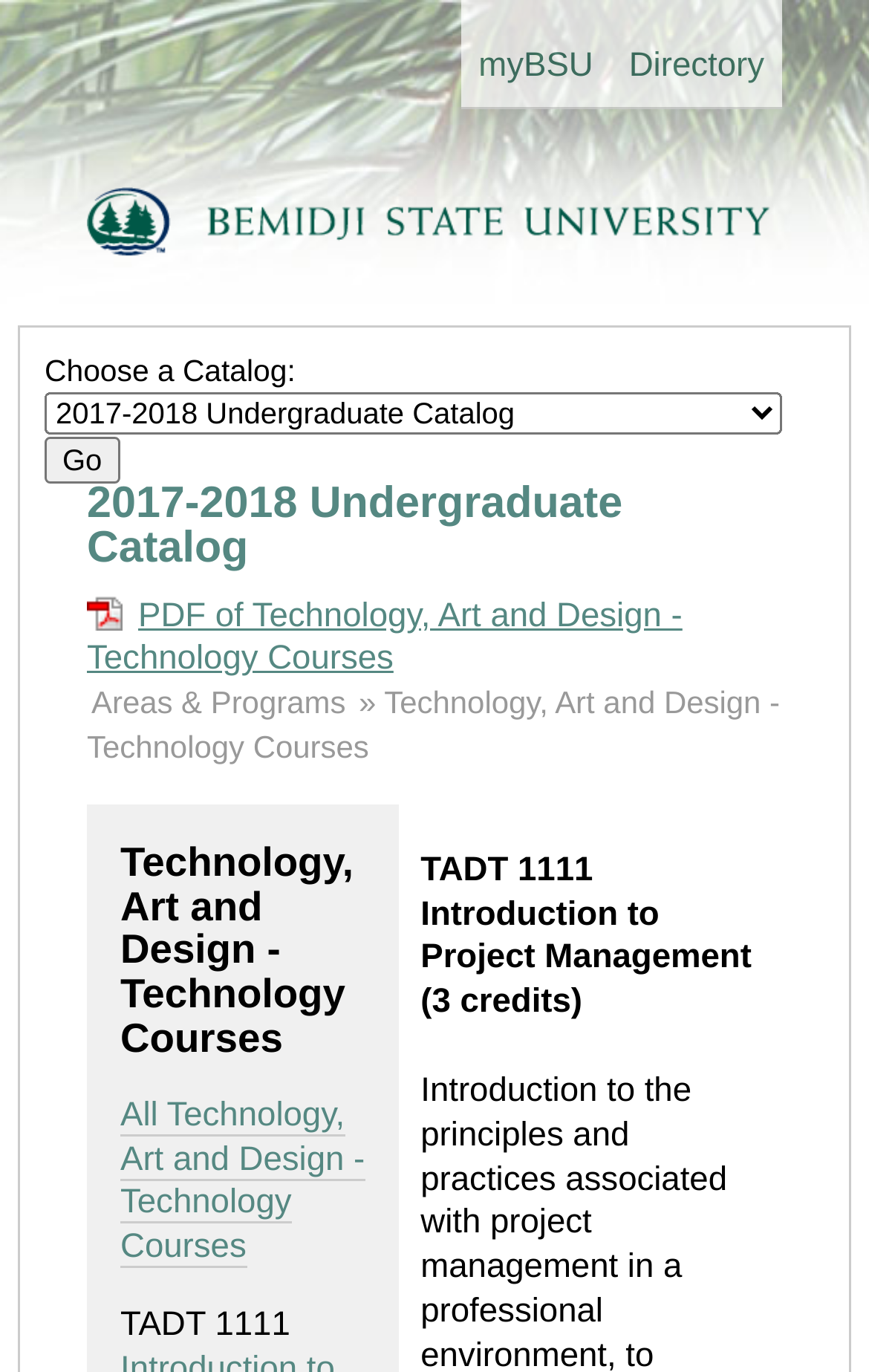Determine the bounding box coordinates of the element that should be clicked to execute the following command: "browse Technology, Art and Design -Technology Courses".

[0.1, 0.499, 0.897, 0.557]